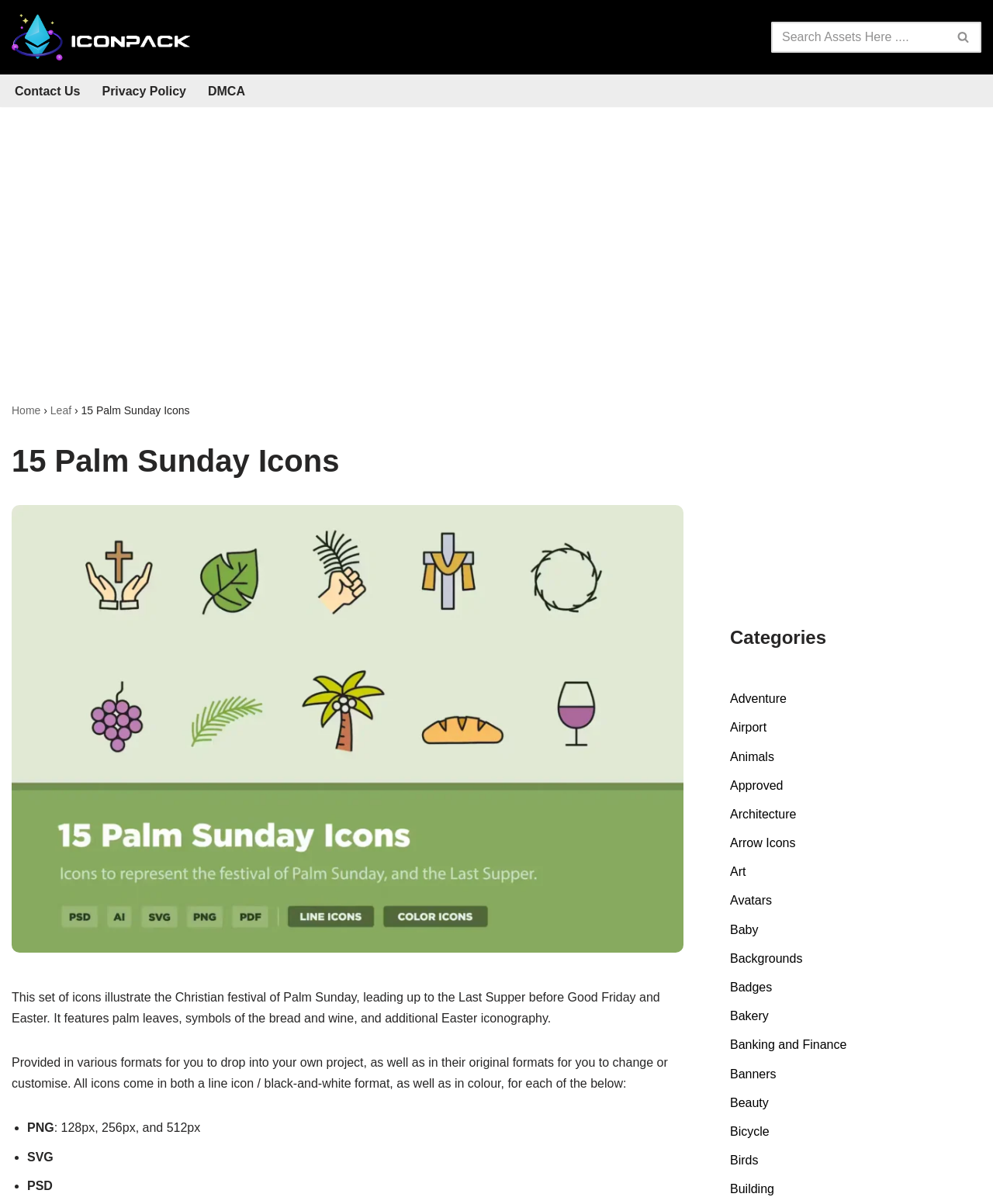Please respond in a single word or phrase: 
What is the name of the icon pack?

15 Palm Sunday Icons